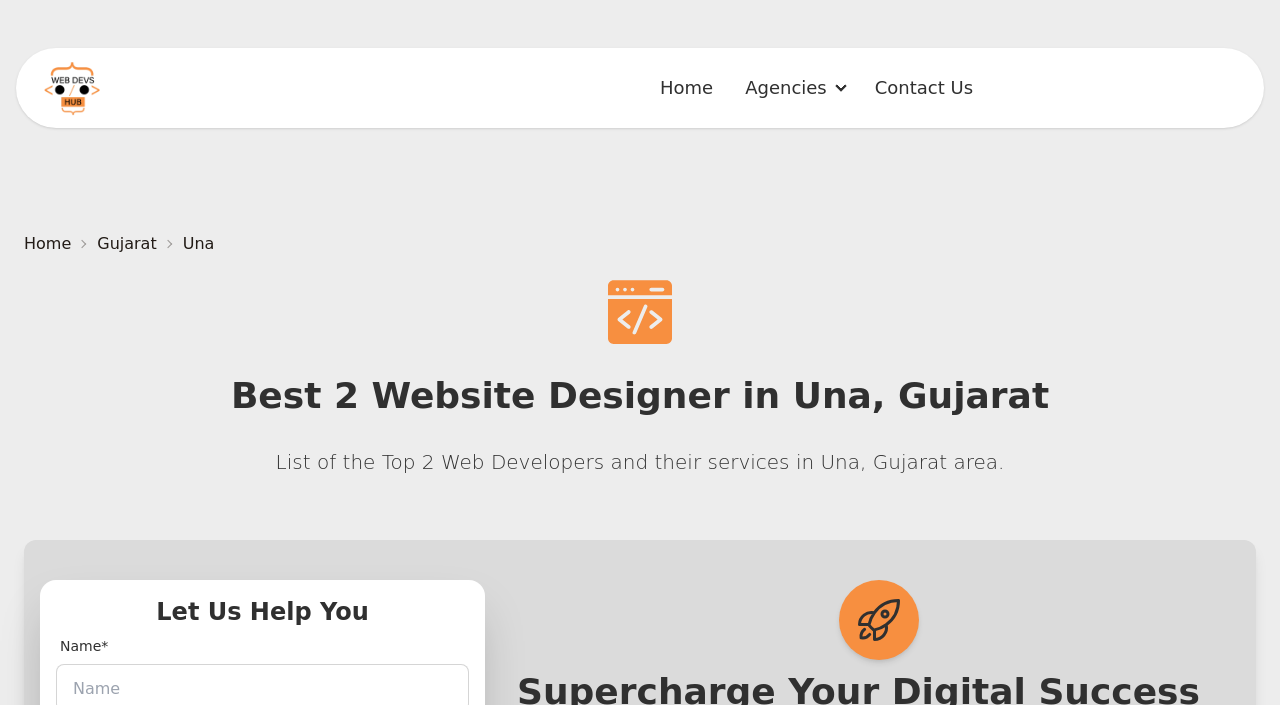Please provide the bounding box coordinates for the UI element as described: "Gujarat". The coordinates must be four floats between 0 and 1, represented as [left, top, right, bottom].

[0.076, 0.329, 0.122, 0.363]